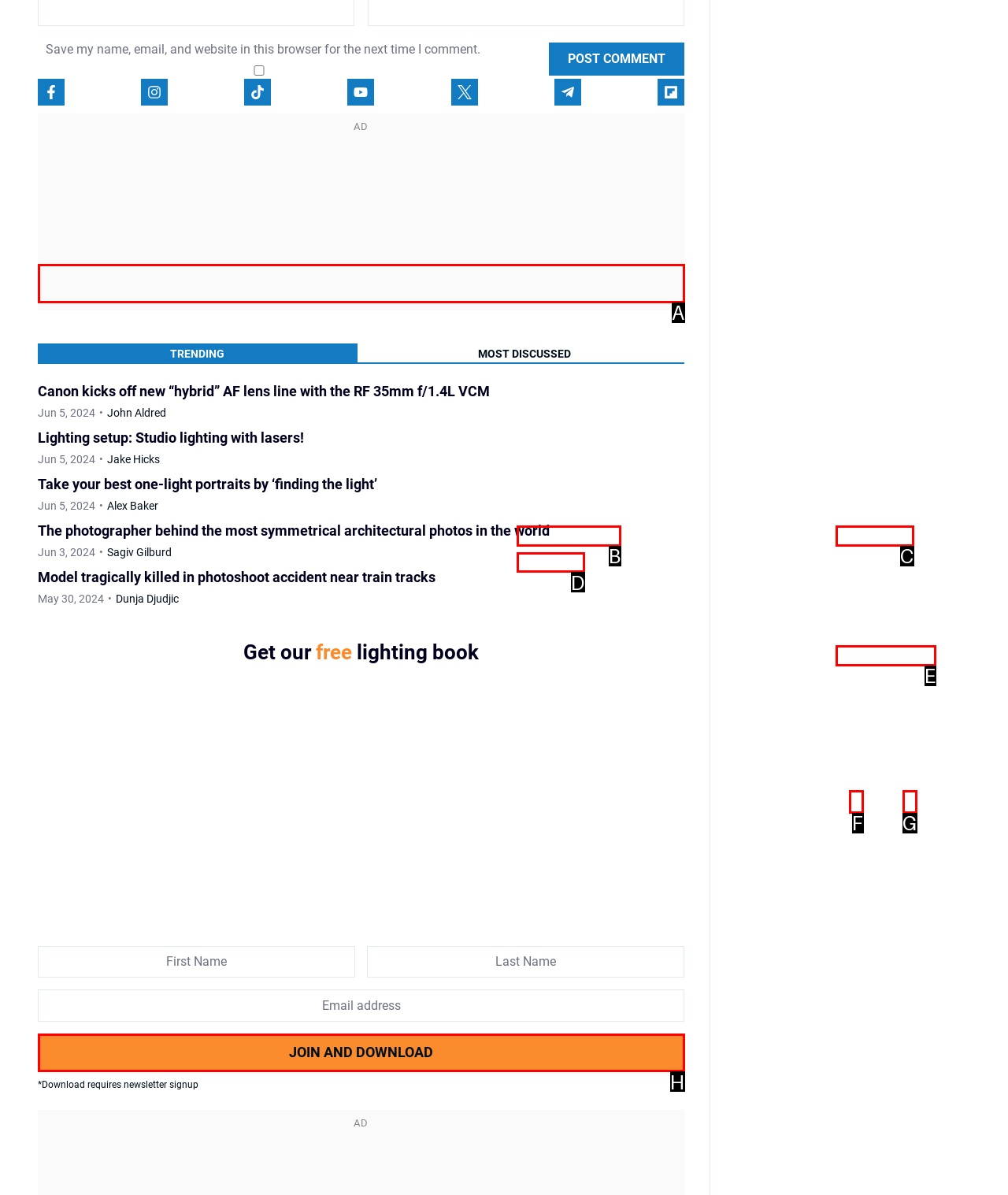Tell me which letter corresponds to the UI element that will allow you to Click the 'Join and Download' button. Answer with the letter directly.

H